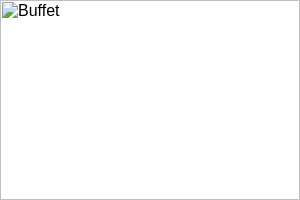Describe all elements and aspects of the image.

This image, titled "Buffet," is part of a blog post by Clean Energy Canada, which discusses the federal budget released in 2016 and its implications for clean energy initiatives. The image is accompanied by a descriptive caption stating that for those seeking a comprehensive overview of the clean energy commitments outlined in the budget, this blog serves as an informative resource. The source of the photo is credited to the University of Exeter and is sourced from Flickr. The overall context emphasizes the importance of understanding the budget's offerings for clean energy and highlights the blog as an essential guide for such information.